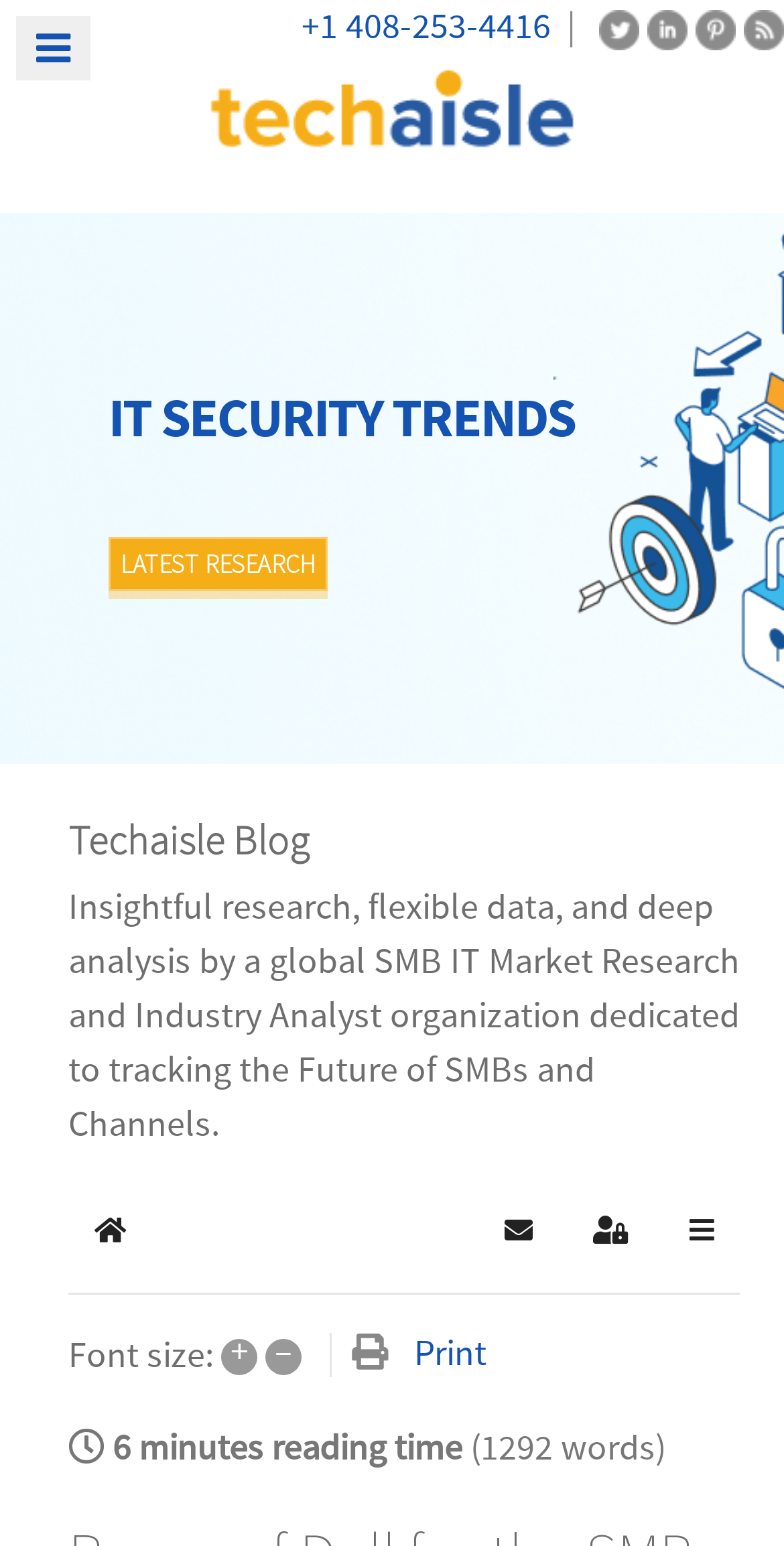Please specify the coordinates of the bounding box for the element that should be clicked to carry out this instruction: "Visit Twitter". The coordinates must be four float numbers between 0 and 1, formatted as [left, top, right, bottom].

[0.764, 0.003, 0.815, 0.033]